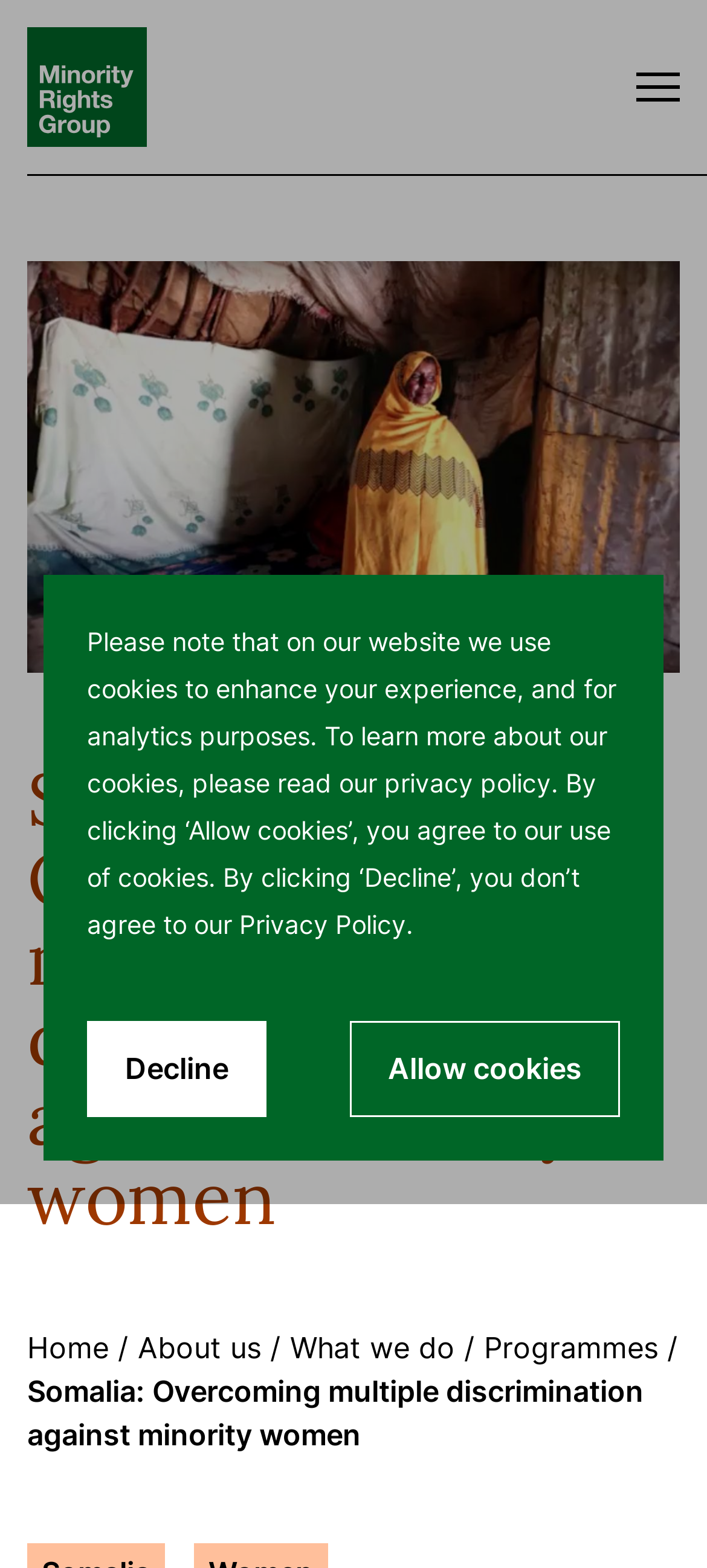What is the image on the webpage about?
Please give a detailed and thorough answer to the question, covering all relevant points.

I inferred the answer by looking at the image and its caption, which credits Susan Shulman. The image appears to be a photo of a minority woman in Somalia, which is relevant to the topic of the webpage.